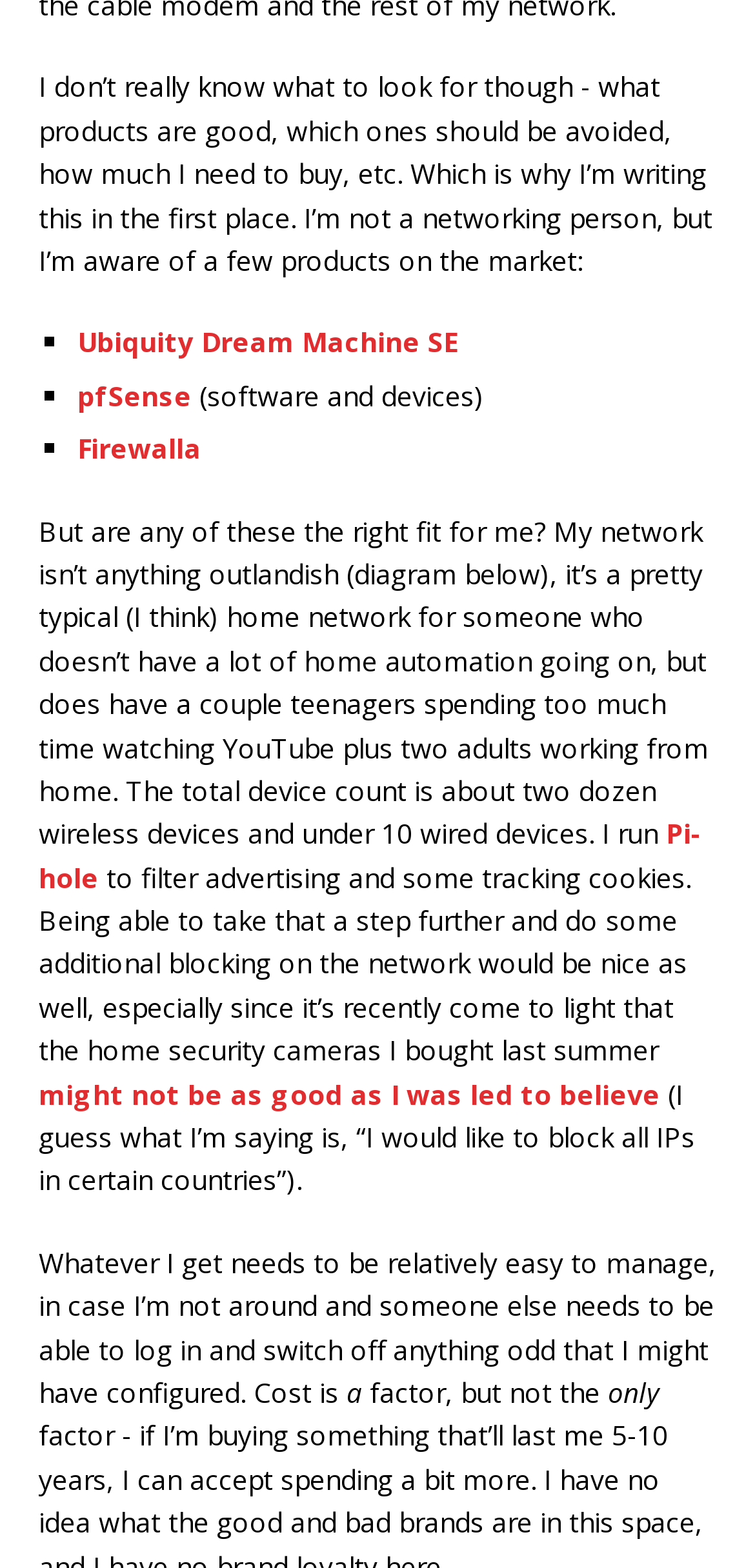Answer this question using a single word or a brief phrase:
How many wireless devices are in the author's network?

About two dozen